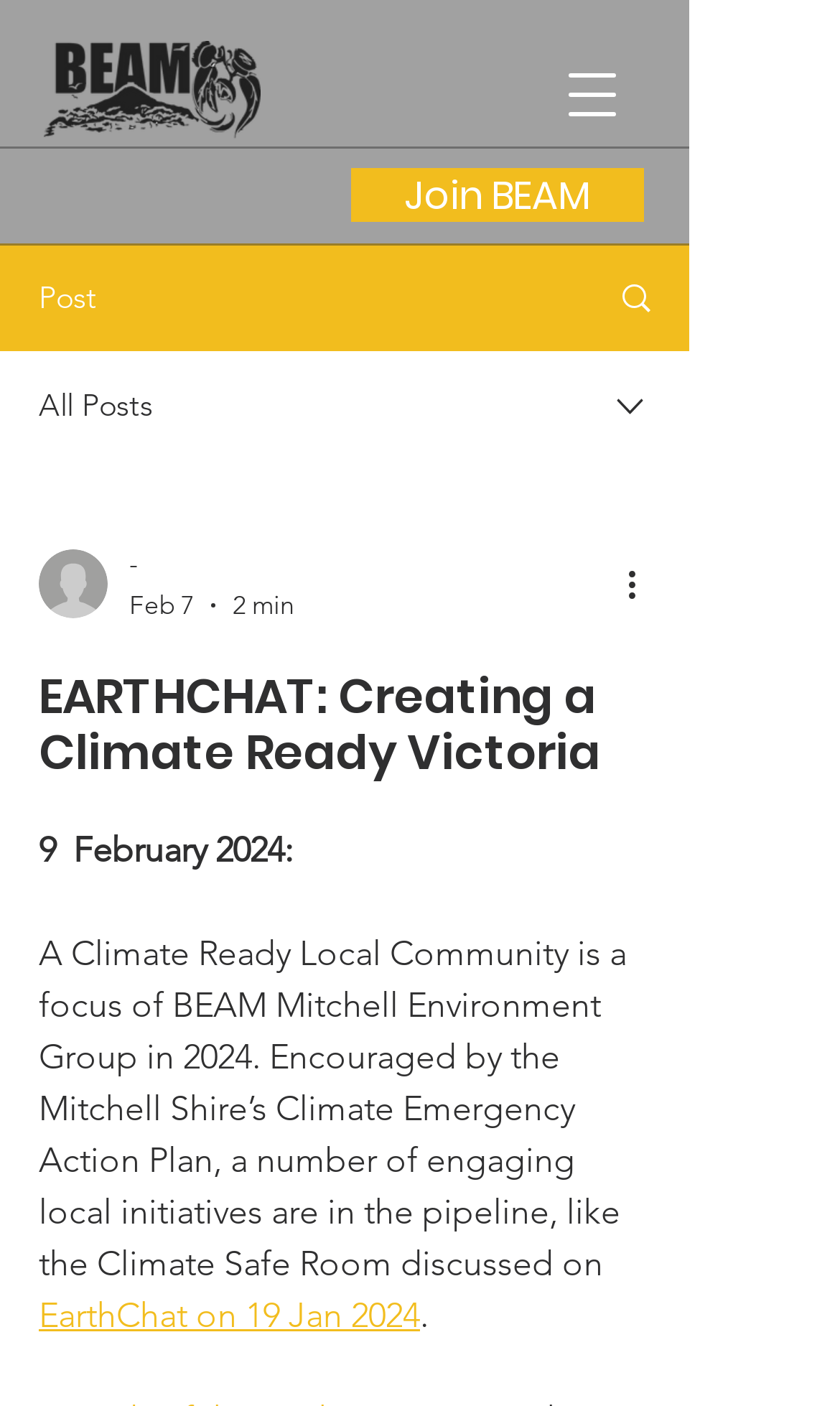What is the topic of the article?
Look at the image and answer the question using a single word or phrase.

Climate Ready Local Community